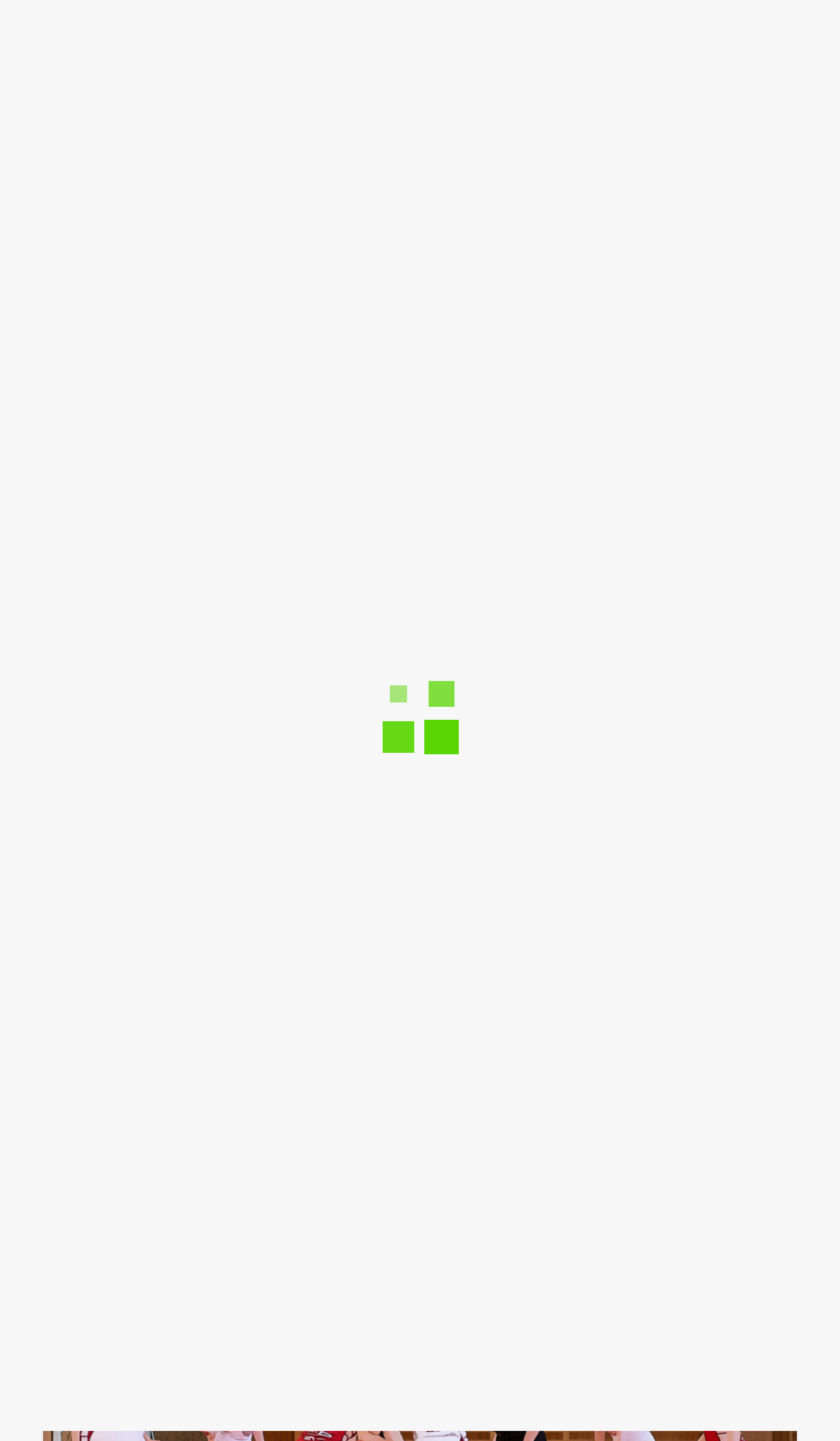Construct a thorough caption encompassing all aspects of the webpage.

The webpage is about building a basketball court, with the title "What To Consider When Building A Basketball Court" prominently displayed at the top. Below the title, there is a breadcrumb navigation menu with links to "Home", "2022", "August", "18", and the current page. 

To the top left, there is a logo of "Soccer Agency" with a link to the agency's homepage. The logo is accompanied by an image with the same name. 

On the top right, there is a search icon represented by a magnifying glass symbol. 

The main content of the webpage is divided into sections, with the first section having a heading that matches the title of the webpage. The author of the article, "Mike Miller", is credited below the heading, along with the date "August 18, 2022" and an estimated reading time of "3 min read". 

There is also a link with a comment icon and the number "838" below the author information, suggesting that there are 838 comments on the article.